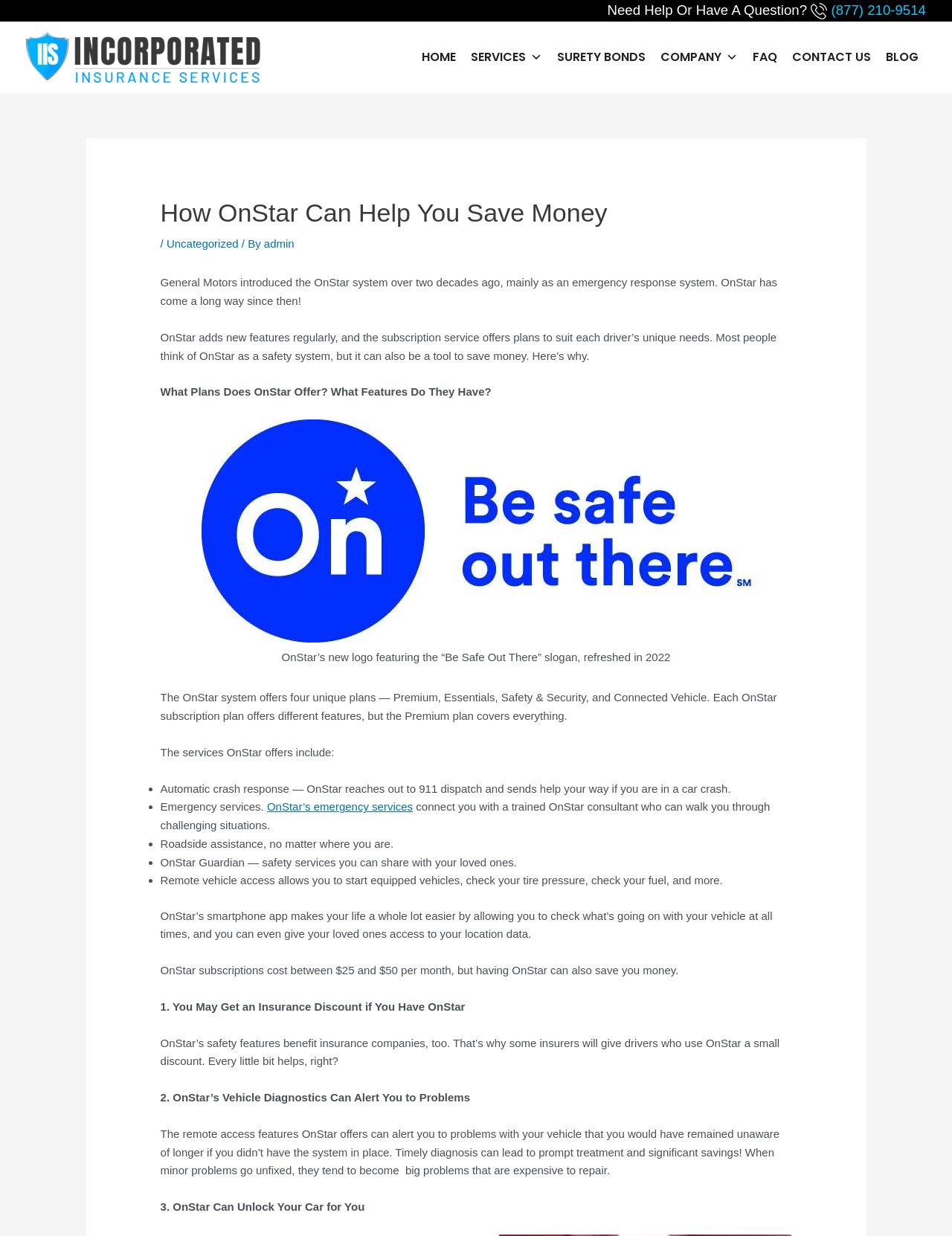Please mark the bounding box coordinates of the area that should be clicked to carry out the instruction: "Click the 'Next Post →' link".

None